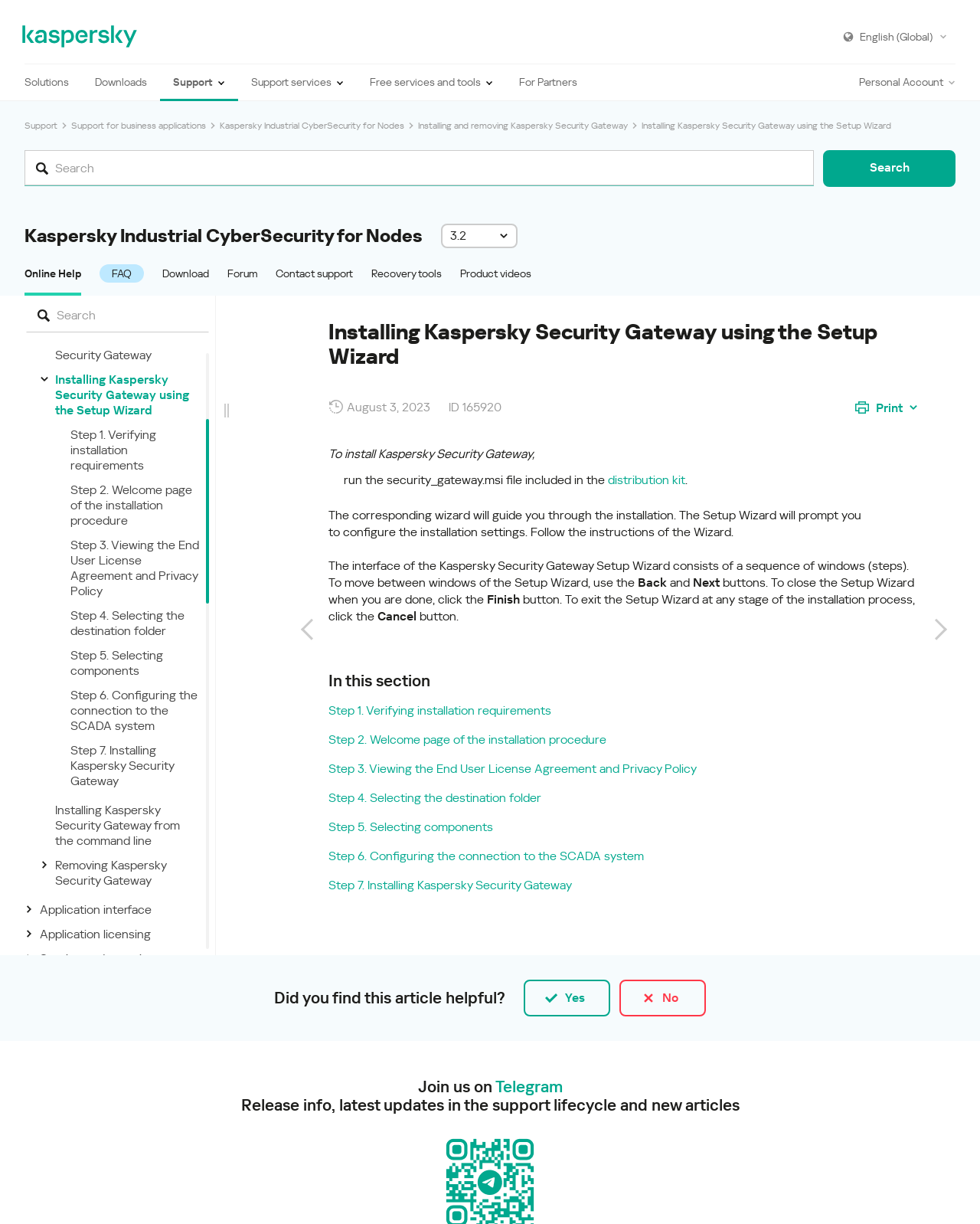Based on the image, please respond to the question with as much detail as possible:
What is the purpose of the 'Search' button?

I inferred the purpose of the 'Search' button by its label and its position next to a textbox, suggesting that it is used to search for content within the webpage.